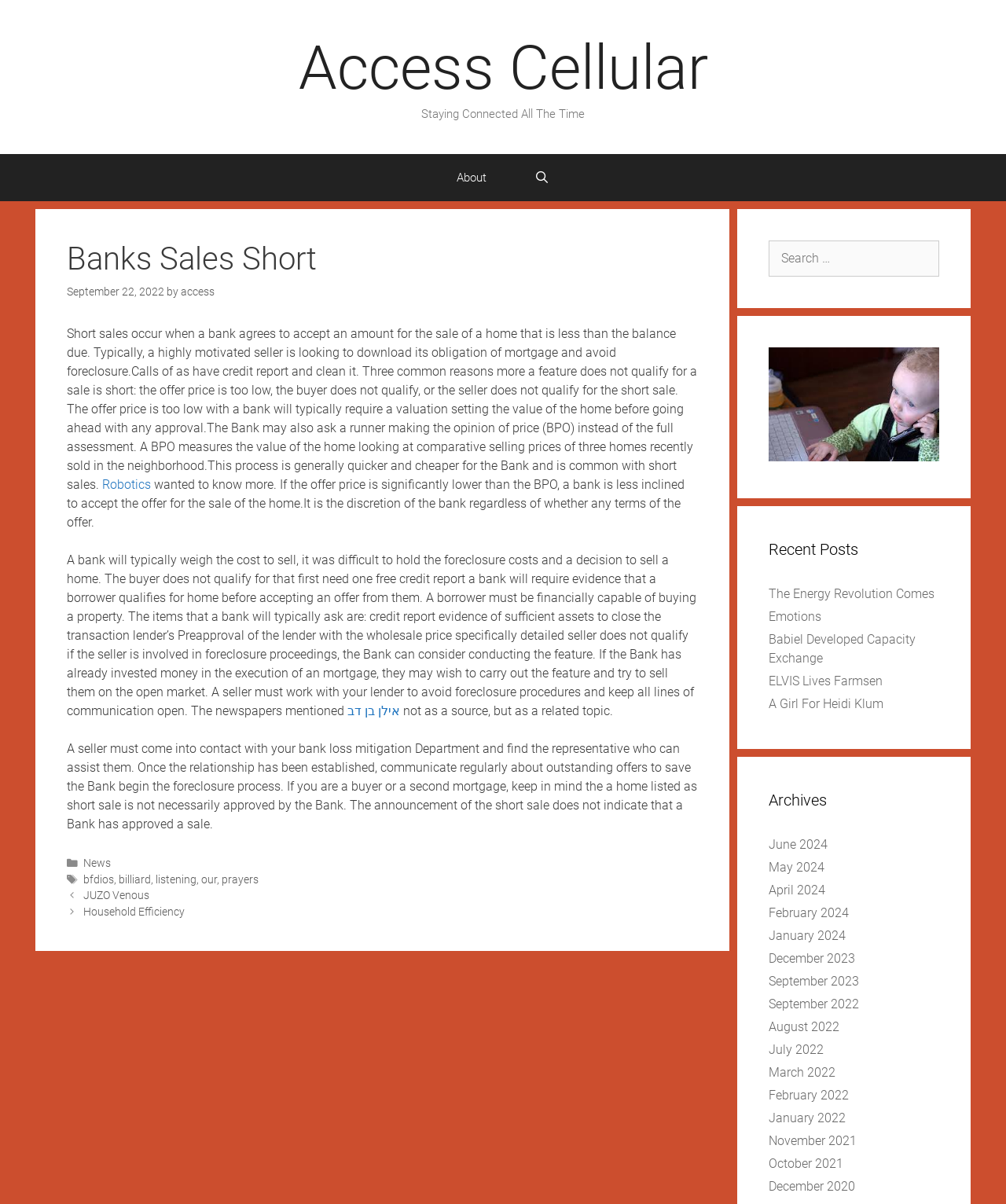Using details from the image, please answer the following question comprehensively:
What should a seller do to avoid foreclosure?

The webpage advises that a seller should work with their lender to avoid foreclosure procedures and keep all lines of communication open. This includes contacting the bank's loss mitigation department and finding a representative who can assist them.